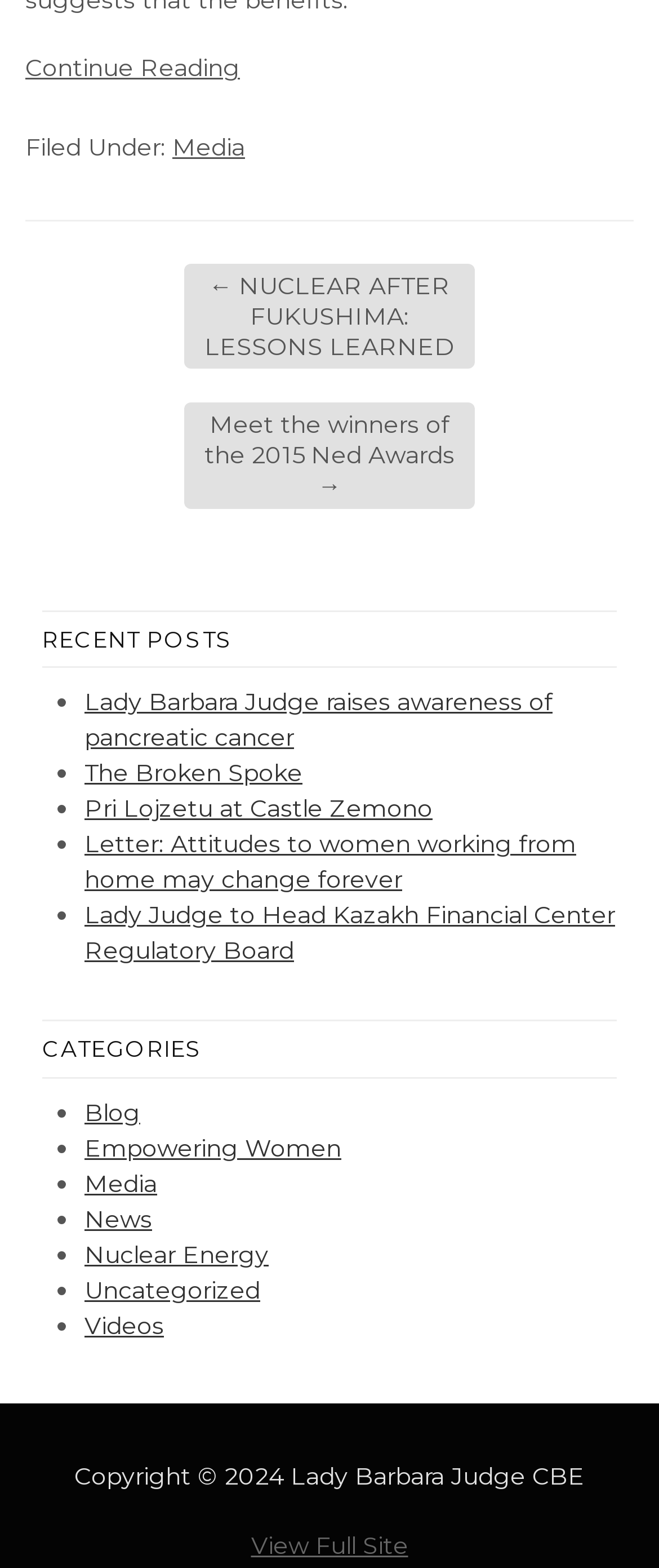Please identify the bounding box coordinates of the area that needs to be clicked to fulfill the following instruction: "Visit 'Media' category."

[0.262, 0.084, 0.372, 0.103]